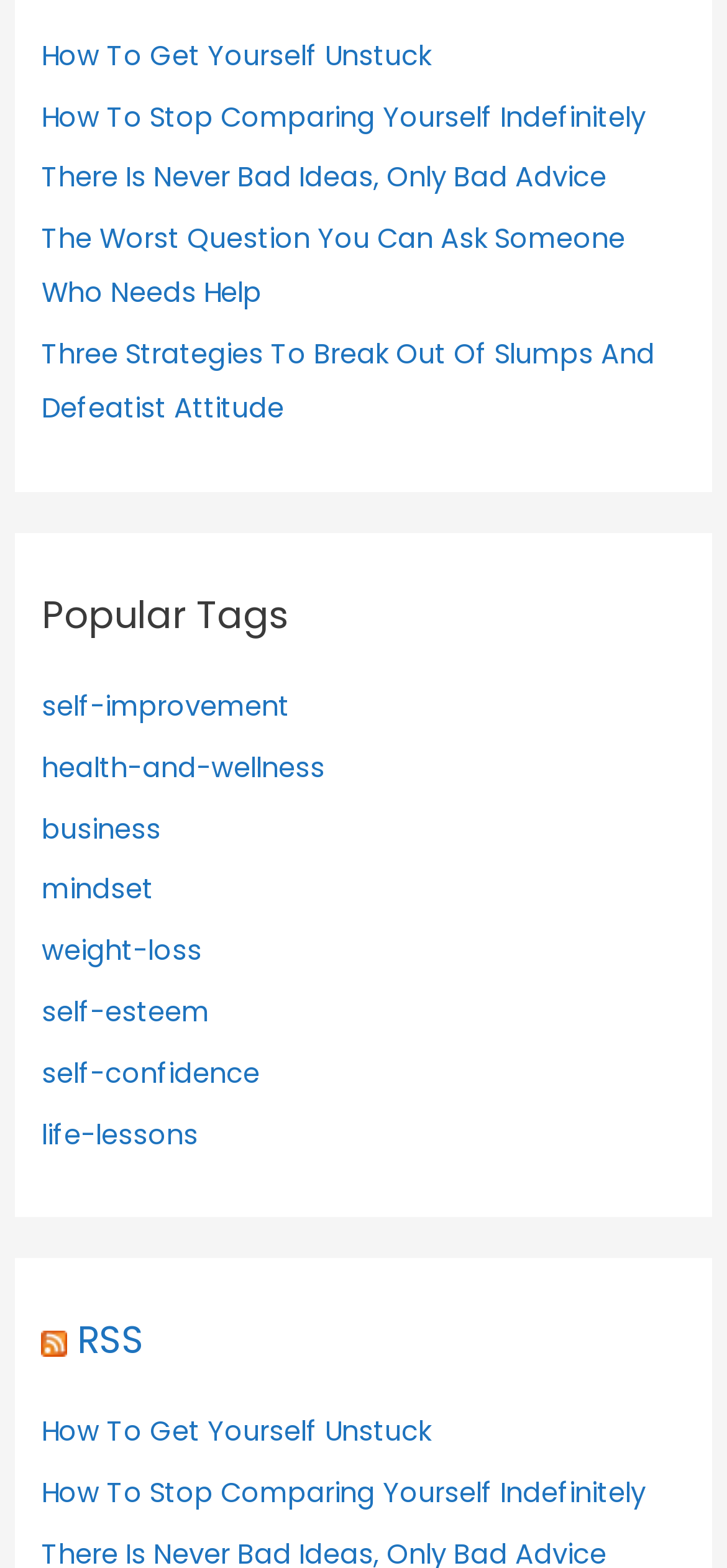How many links are there in the 'Popular Tags' section?
Use the screenshot to answer the question with a single word or phrase.

8